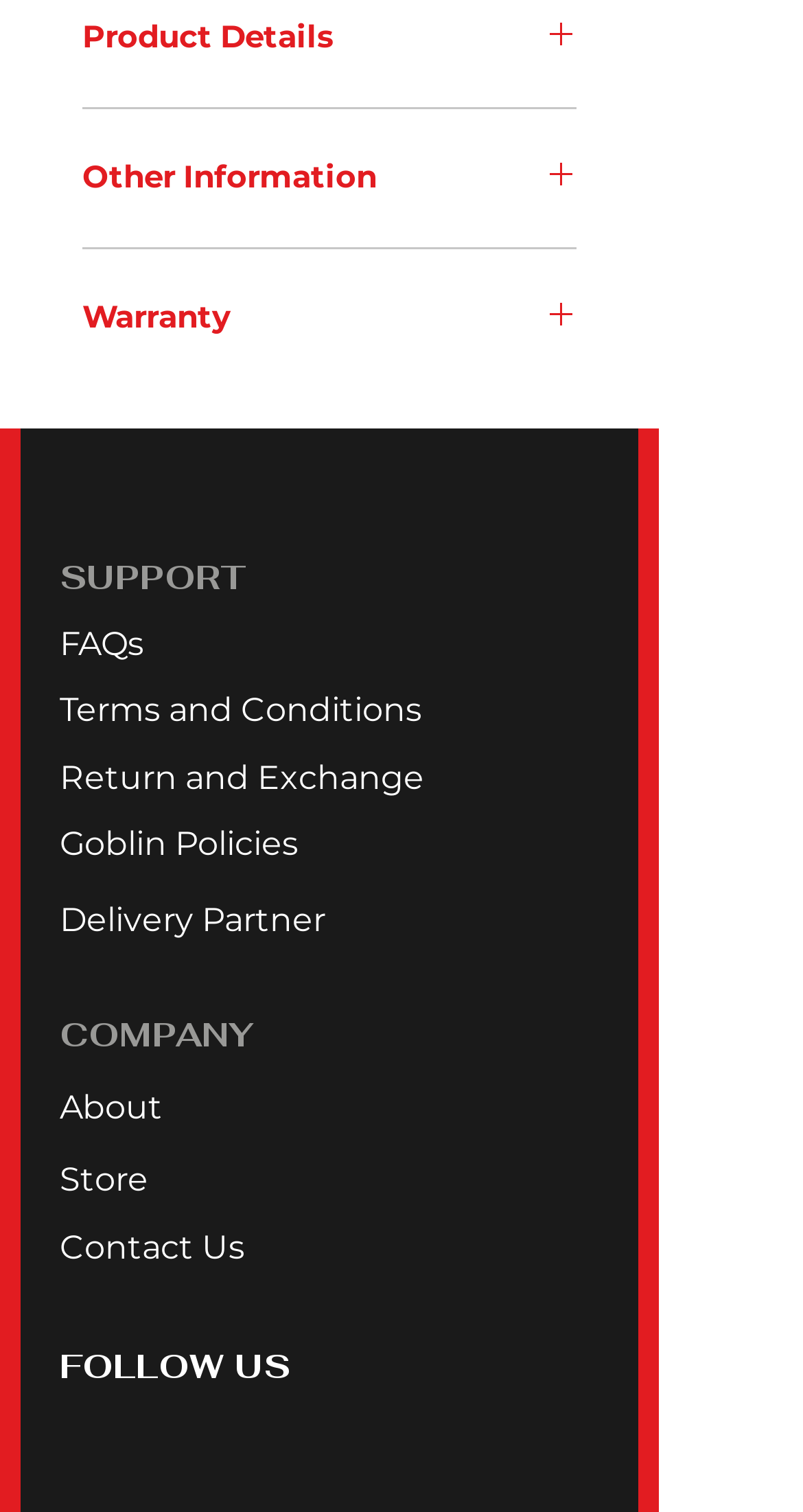Indicate the bounding box coordinates of the element that needs to be clicked to satisfy the following instruction: "View FAQs". The coordinates should be four float numbers between 0 and 1, i.e., [left, top, right, bottom].

[0.074, 0.414, 0.179, 0.437]